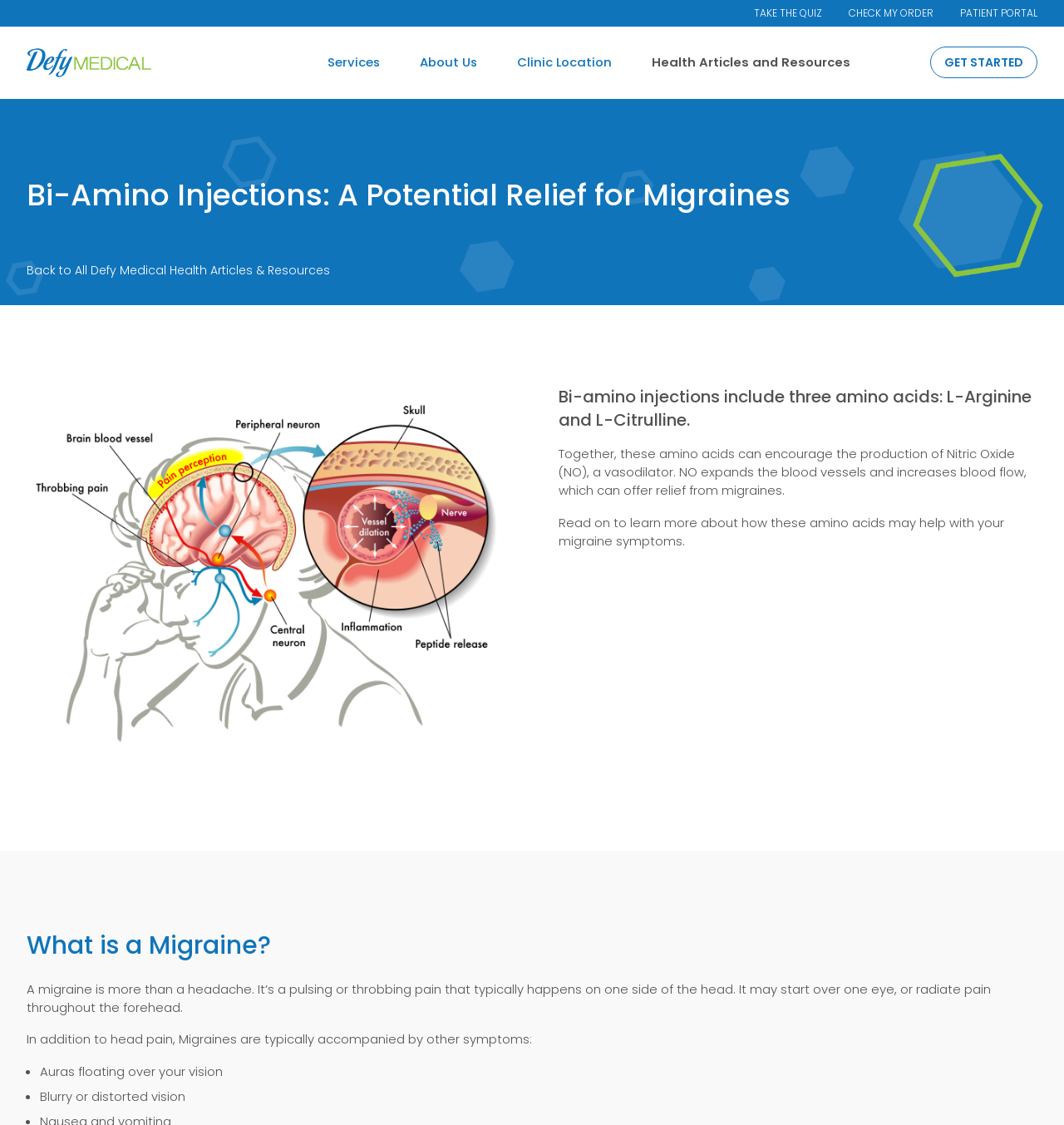Please reply with a single word or brief phrase to the question: 
What is the name of the medical organization?

Defy Medical